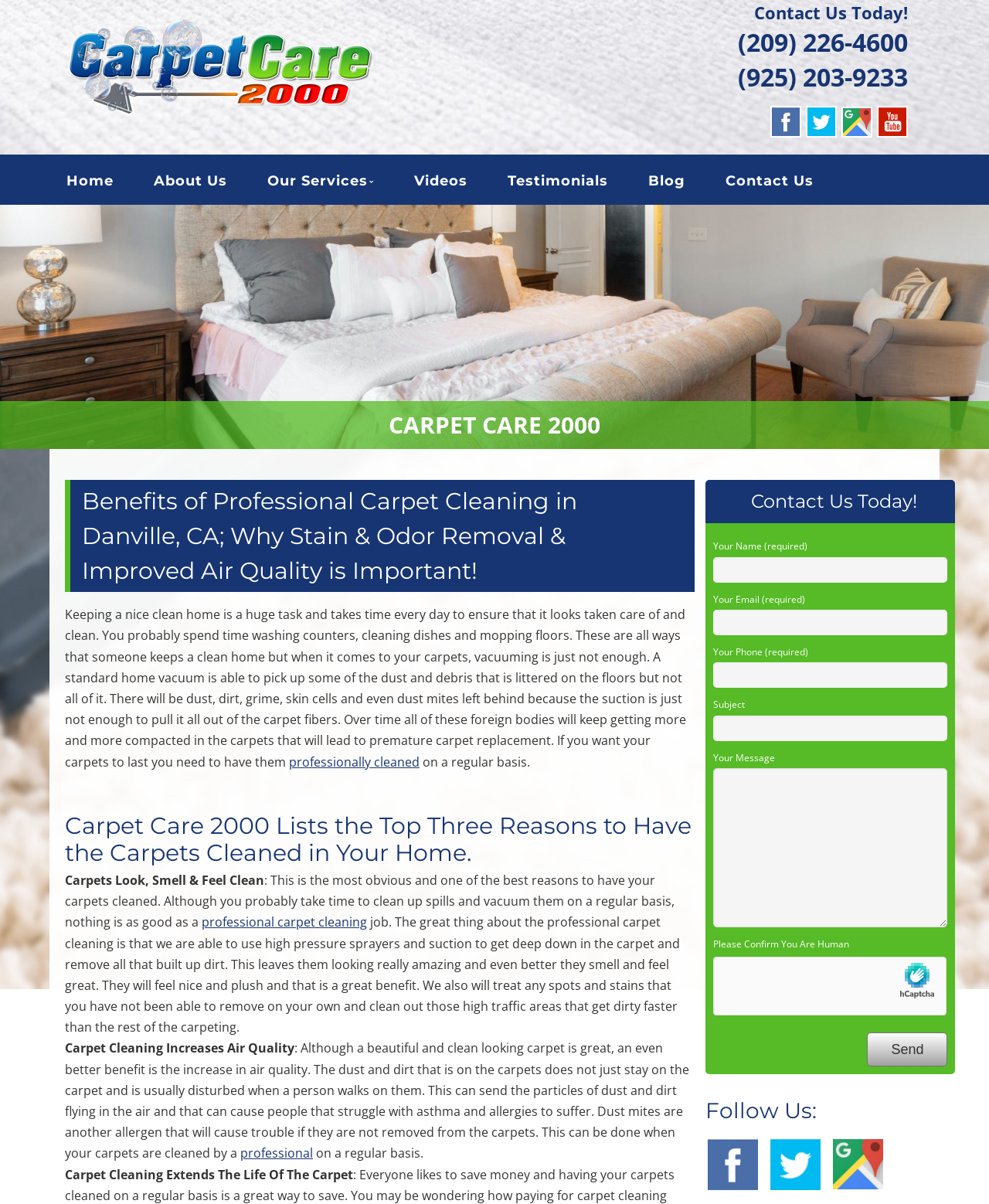Bounding box coordinates are specified in the format (top-left x, top-left y, bottom-right x, bottom-right y). All values are floating point numbers bounded between 0 and 1. Please provide the bounding box coordinate of the region this sentence describes: alt="Google +"

[0.84, 0.944, 0.896, 0.99]